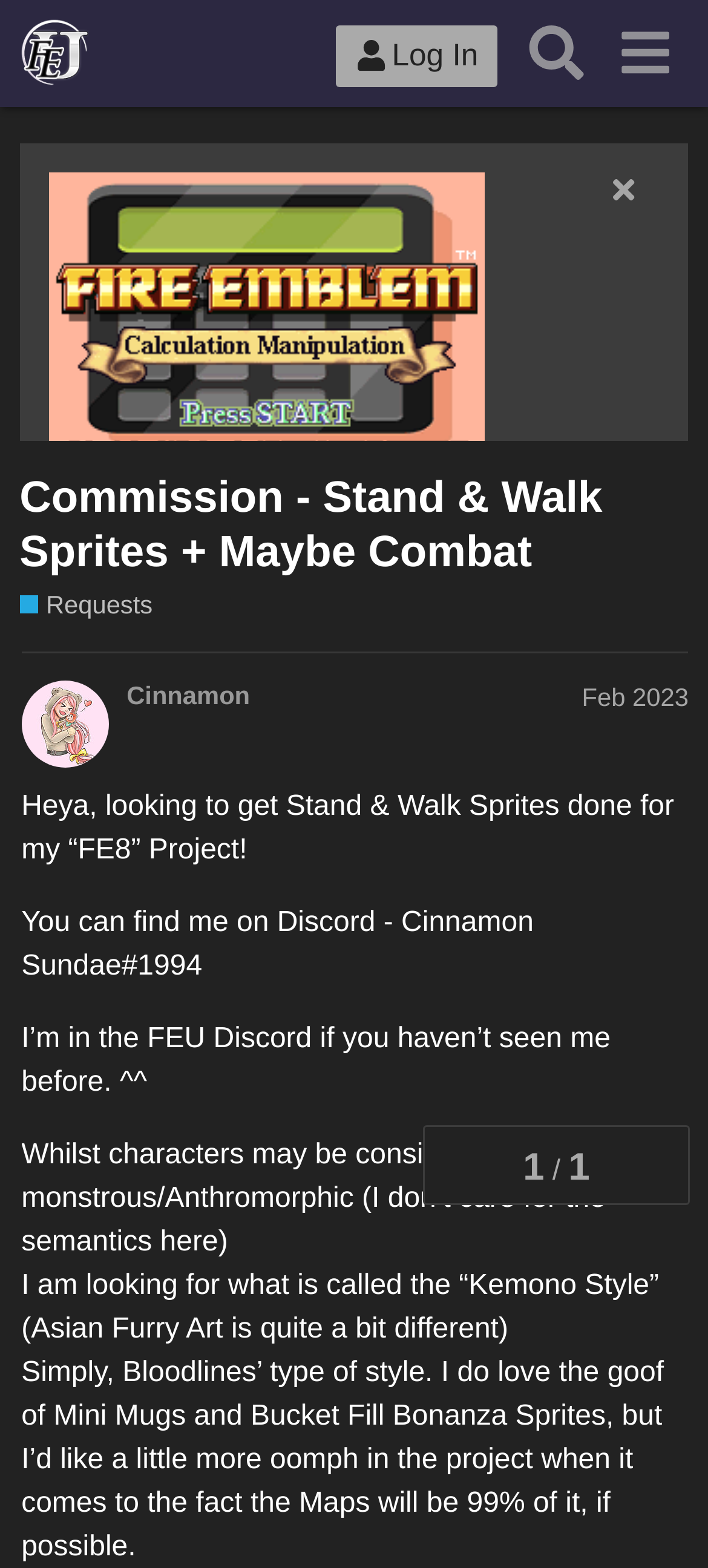Analyze the image and answer the question with as much detail as possible: 
What is the purpose of the Control Staff in the chapter?

The Control Staff is mentioned in the text 'This is a staff that lets you affect combat by changing the AS threshold, adding extra damage, and/or adding/subtracting to Hit.' which explains its purpose in the chapter.